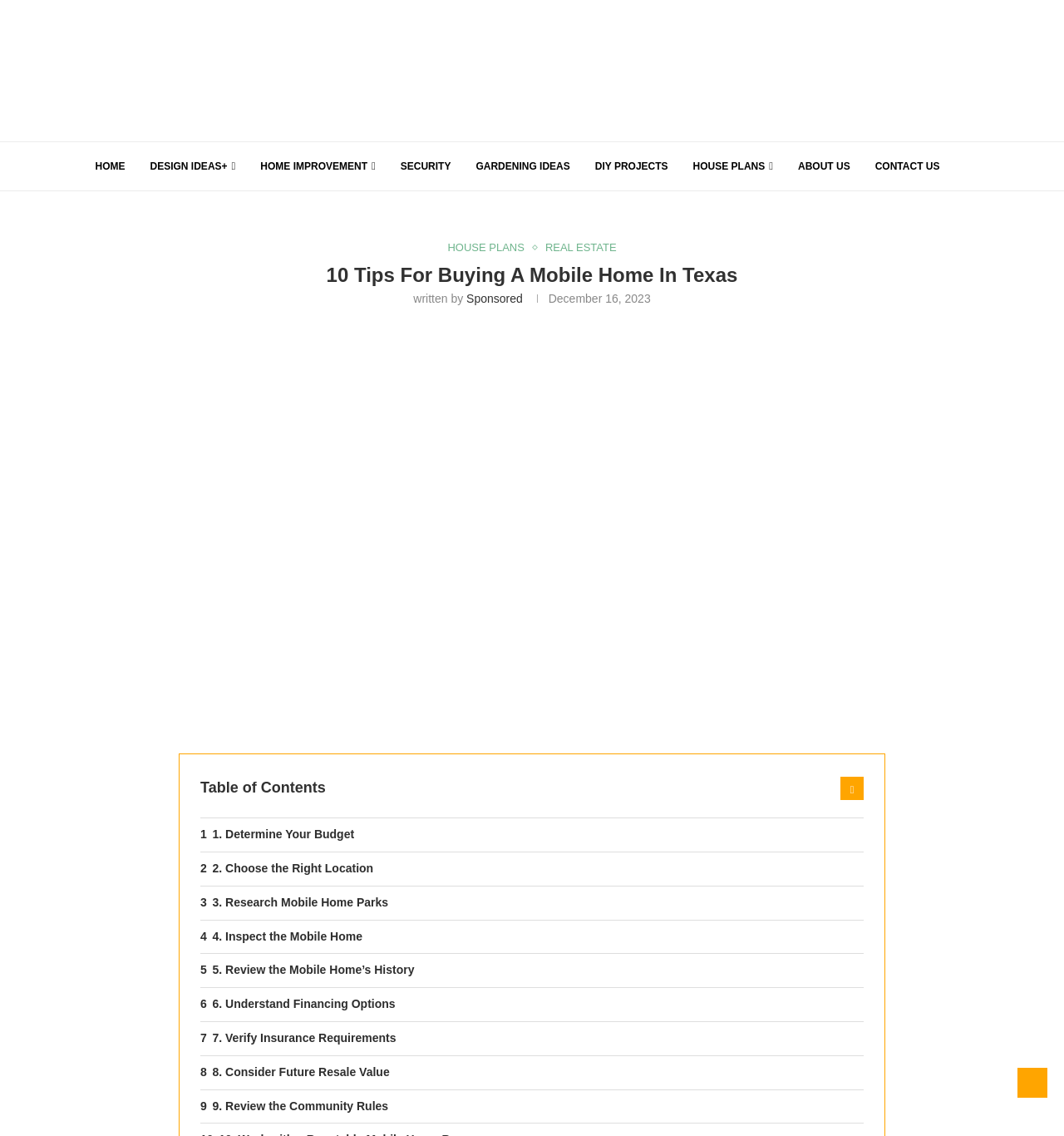Please identify the bounding box coordinates of the element's region that I should click in order to complete the following instruction: "Learn about '1. Determine Your Budget'". The bounding box coordinates consist of four float numbers between 0 and 1, i.e., [left, top, right, bottom].

[0.188, 0.721, 0.812, 0.75]